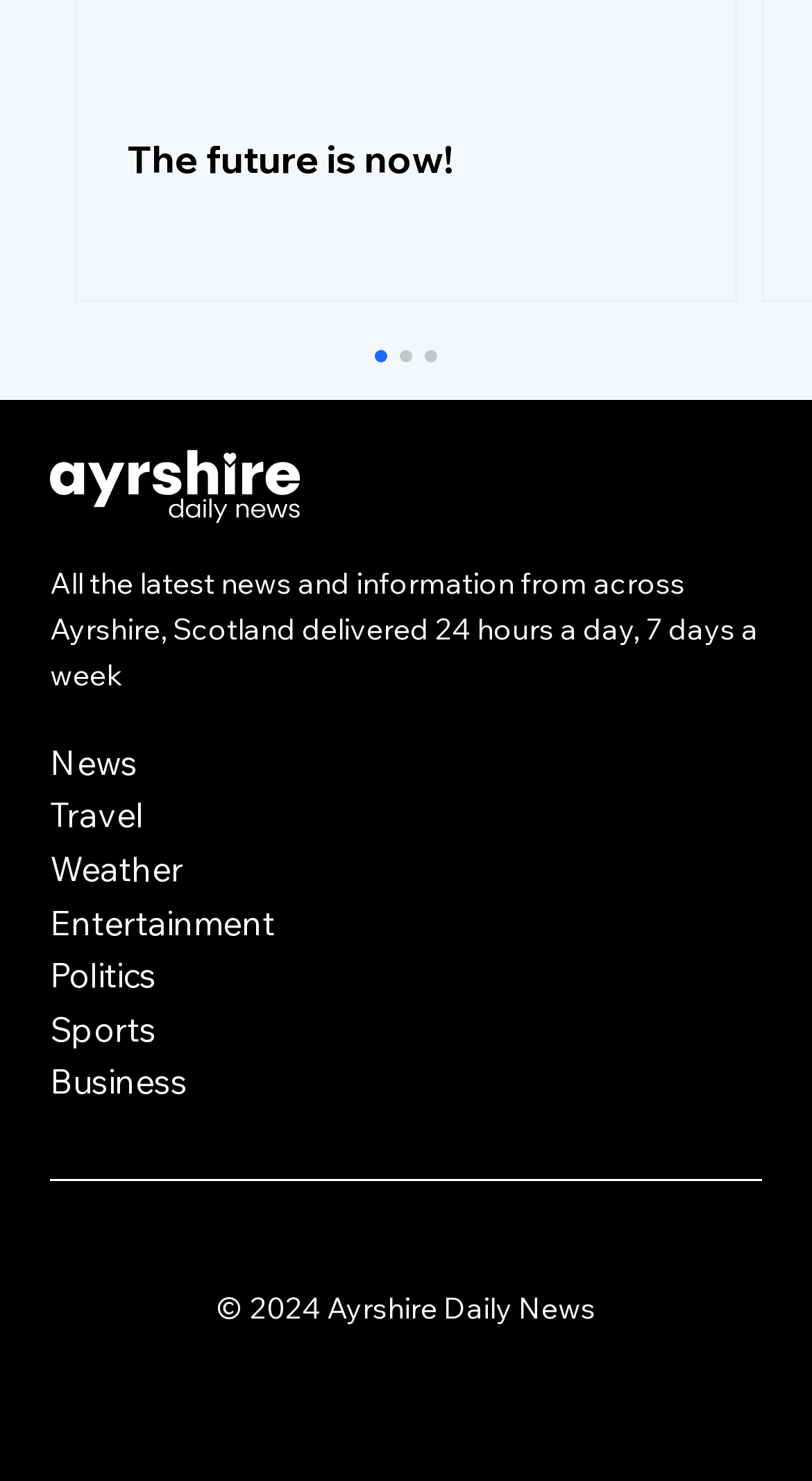Locate the bounding box coordinates of the element to click to perform the following action: 'Search for something'. The coordinates should be given as four float values between 0 and 1, in the form of [left, top, right, bottom].

None